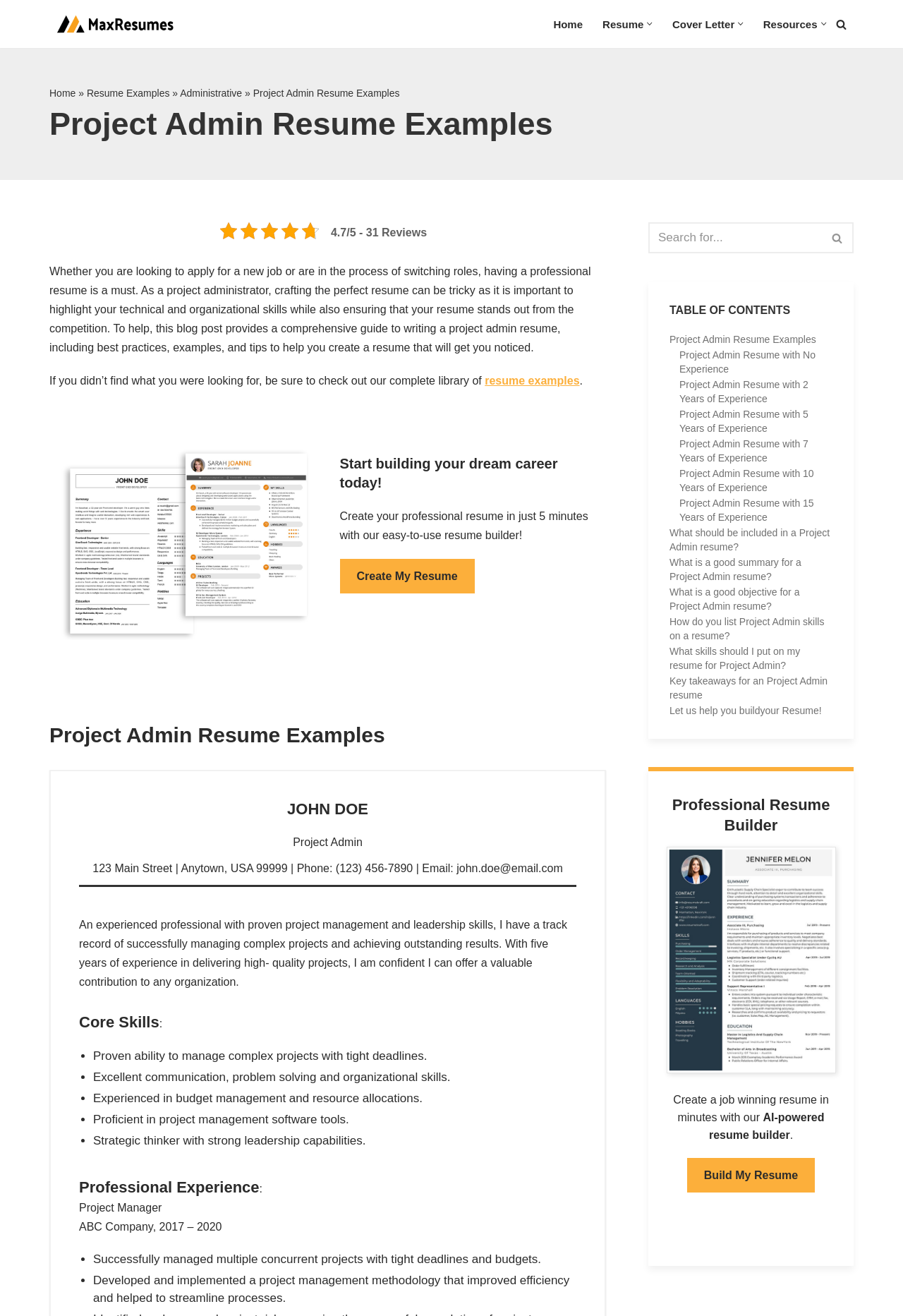Please identify the bounding box coordinates of the element's region that needs to be clicked to fulfill the following instruction: "Build a professional resume with the AI-powered resume builder". The bounding box coordinates should consist of four float numbers between 0 and 1, i.e., [left, top, right, bottom].

[0.761, 0.88, 0.902, 0.906]